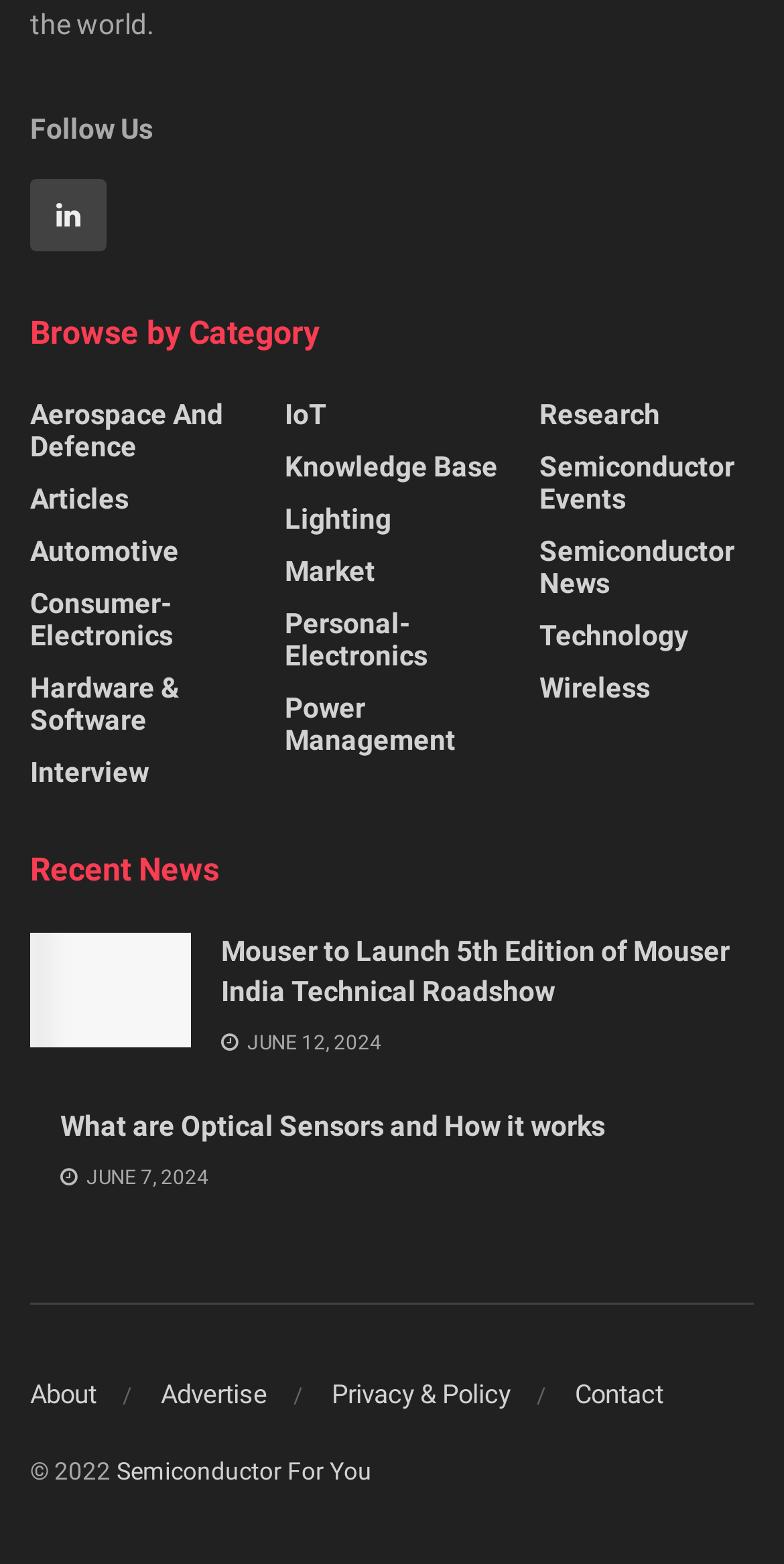Locate the bounding box coordinates of the segment that needs to be clicked to meet this instruction: "Learn about Optical Sensors and How it works".

[0.077, 0.709, 0.772, 0.73]